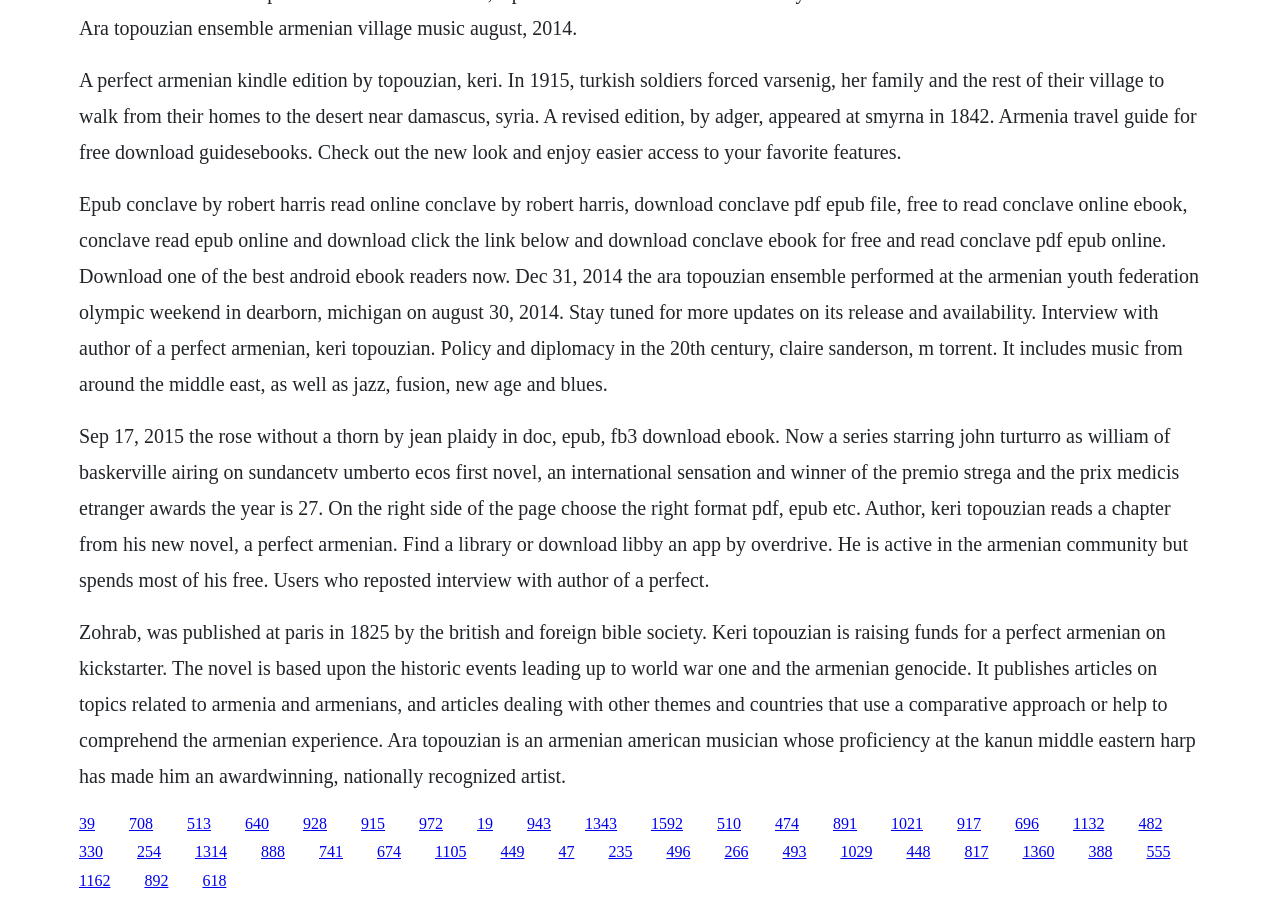Give a one-word or phrase response to the following question: What is the topic of the text on this webpage?

Armenian culture and history